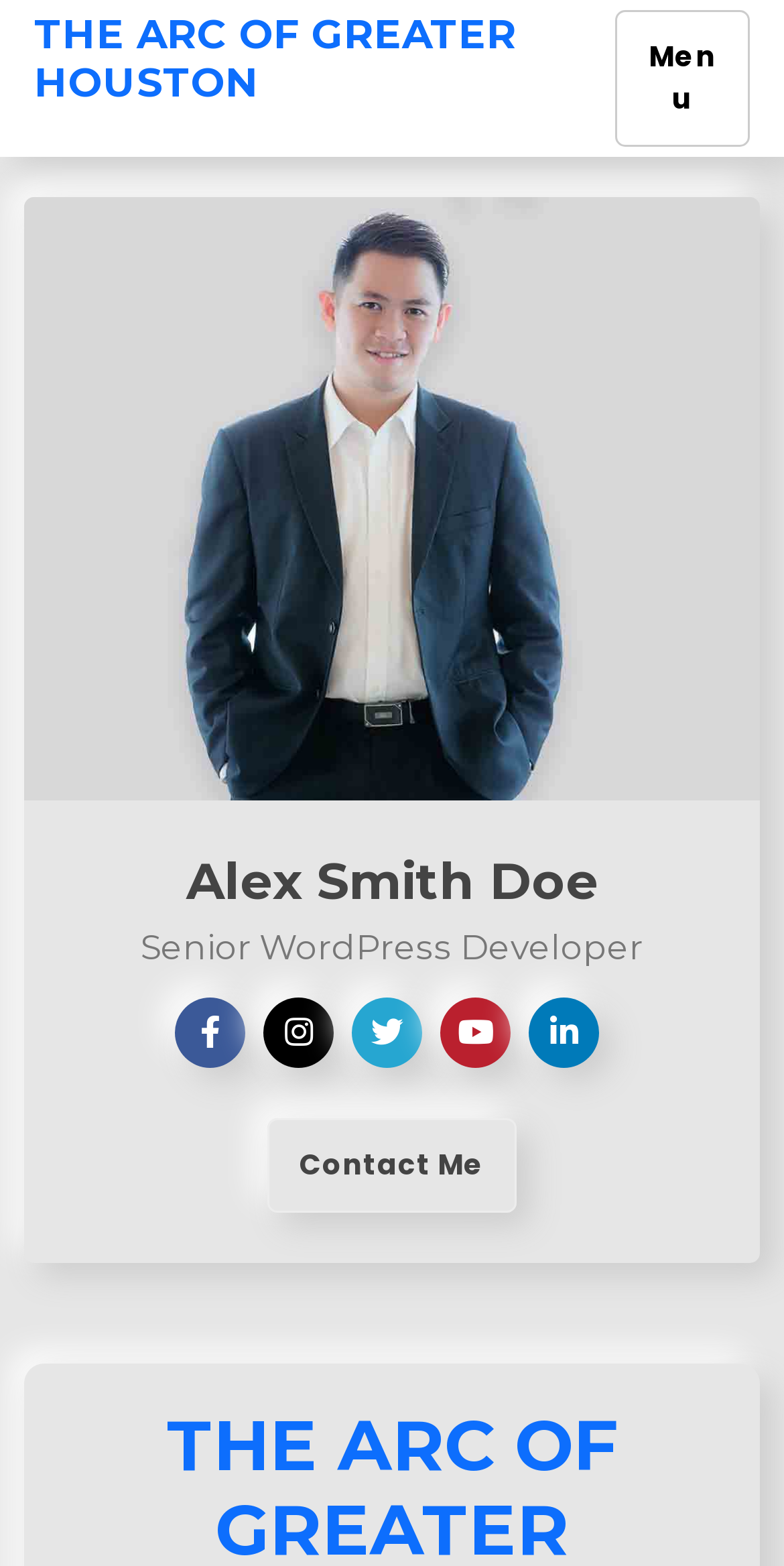How many social media links are on the webpage? Observe the screenshot and provide a one-word or short phrase answer.

5